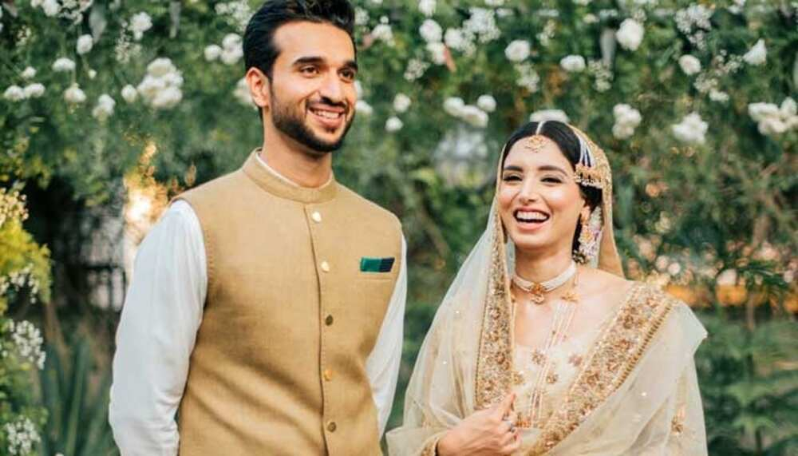What is Hamza wearing?
Using the image, provide a detailed and thorough answer to the question.

In the image, Hamza is seen wearing a traditional kurta, which is a type of long tunic, paired with a waistcoat, indicating that he is dressed in formal and traditional attire, likely for a special occasion such as a wedding.